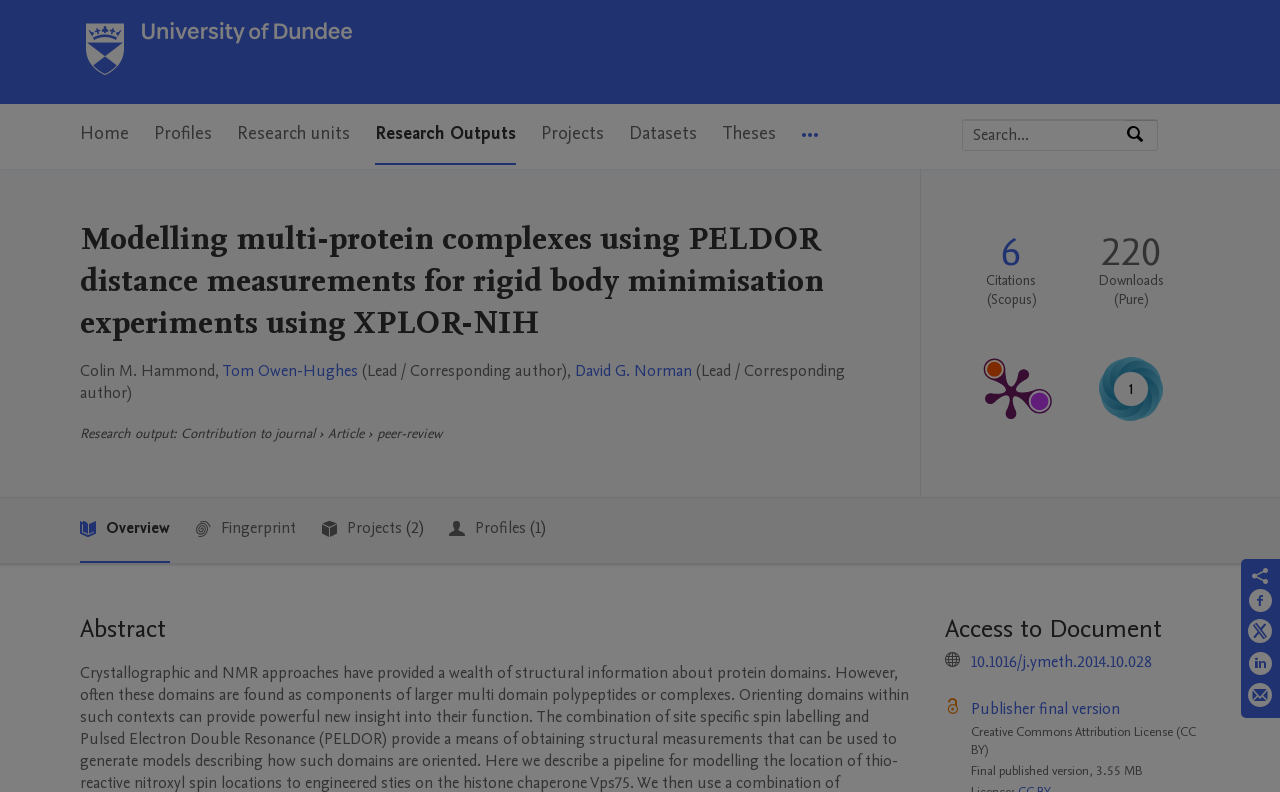How many downloads does this work have?
Use the screenshot to answer the question with a single word or phrase.

220